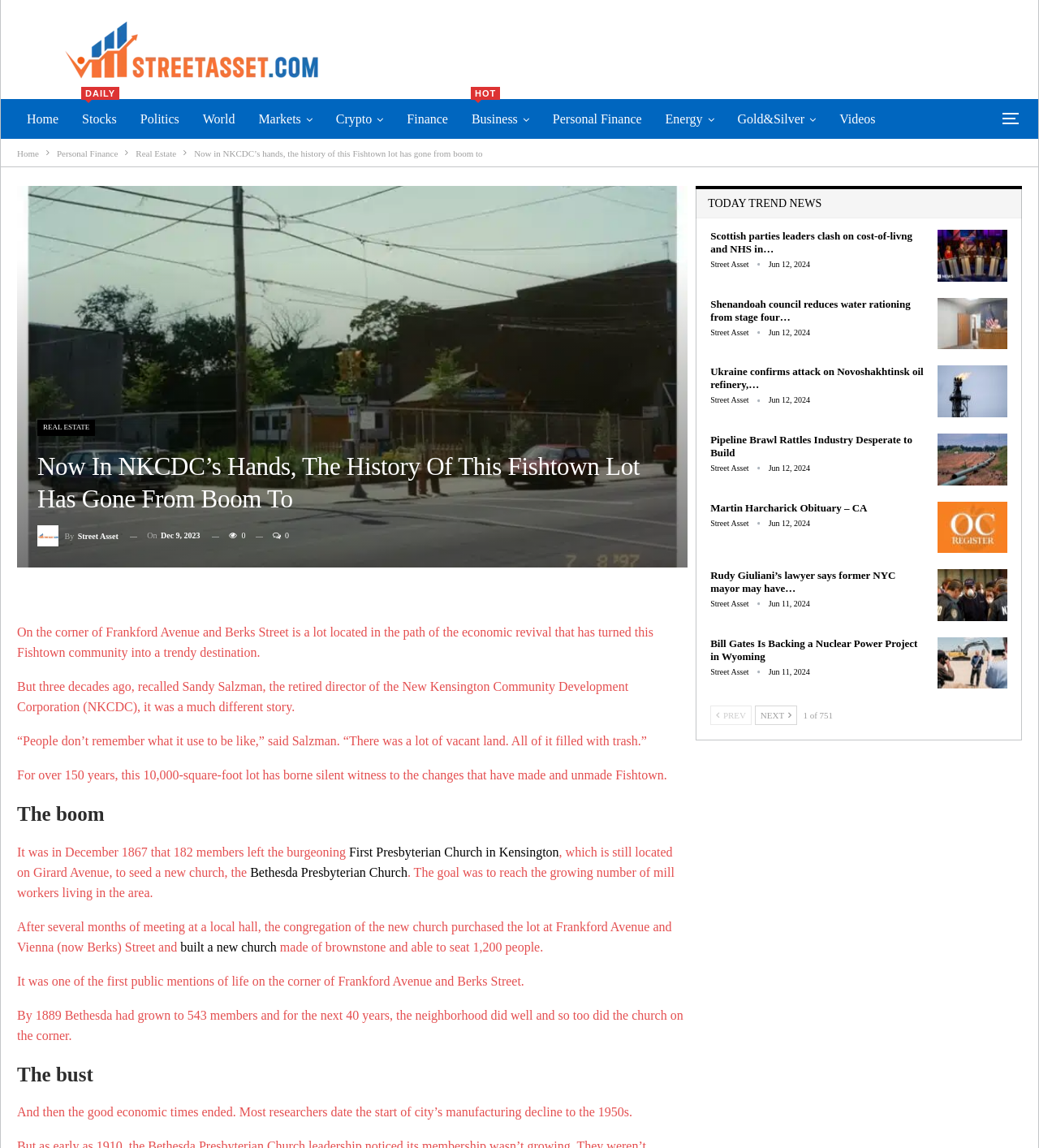Can you provide the bounding box coordinates for the element that should be clicked to implement the instruction: "Click on the 'Cars' link"?

None